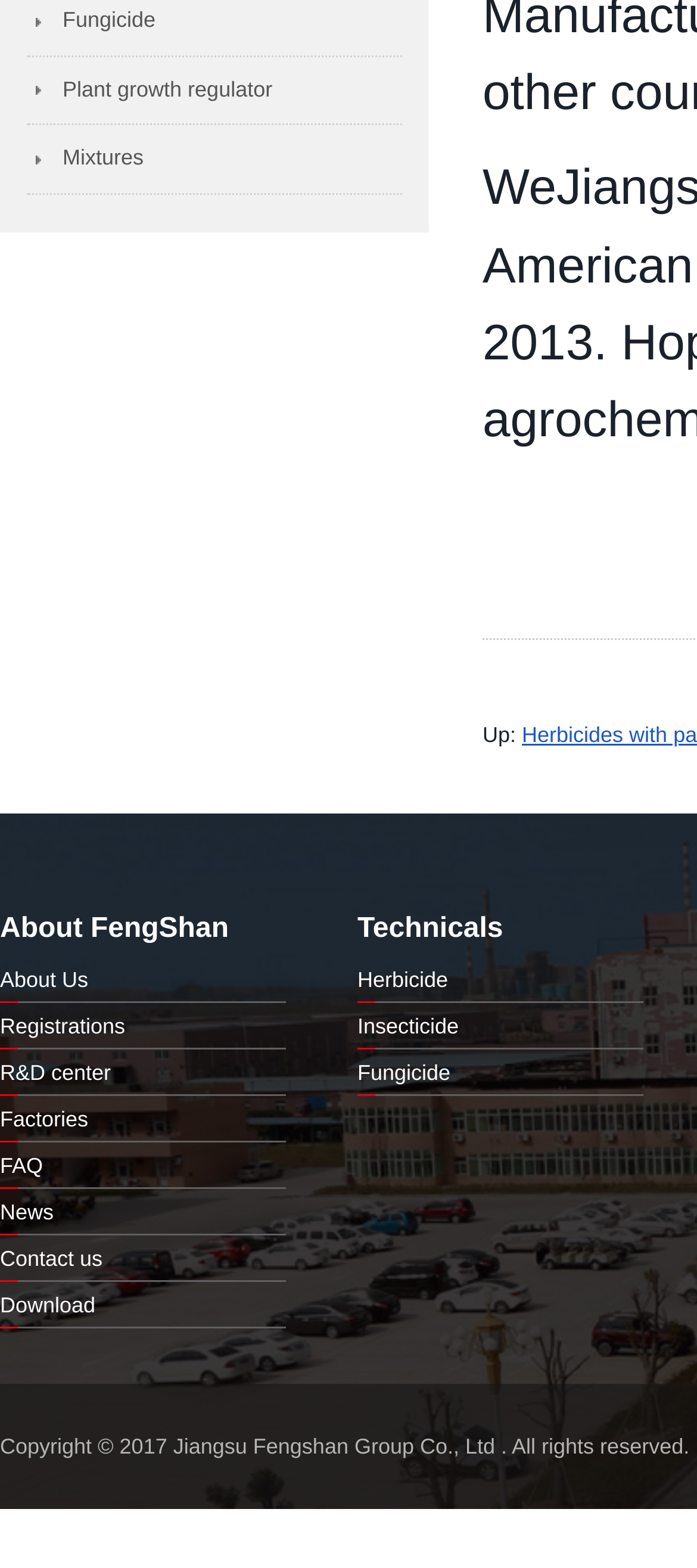What is the position of the 'Up:' text?
Can you provide an in-depth and detailed response to the question?

I found the position of the 'Up:' text by looking at its bounding box coordinates [0.692, 0.461, 0.749, 0.477]. The x-coordinate range indicates that it is located on the right side of the webpage, and the y-coordinate range indicates that it is located near the top.